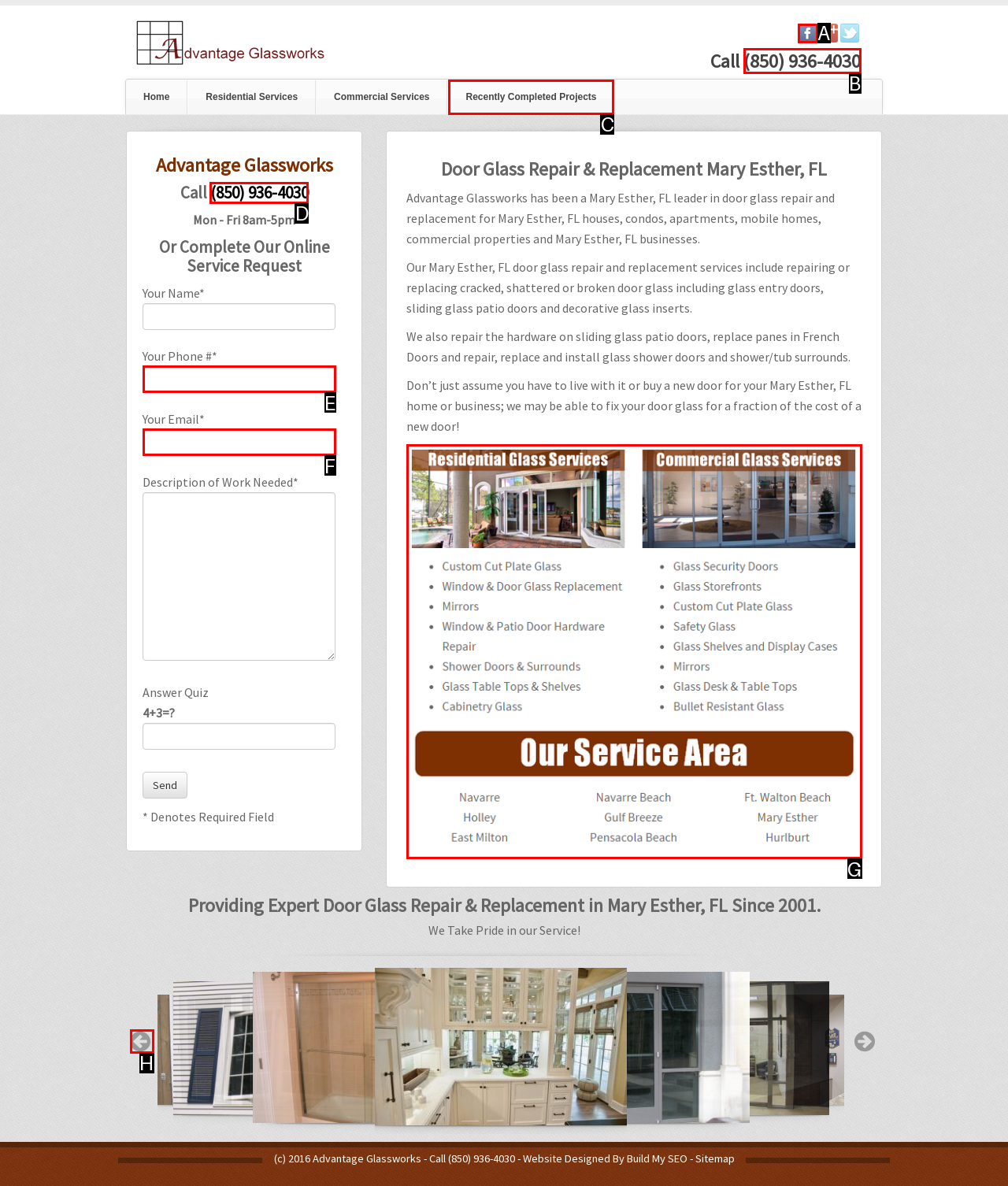Specify which UI element should be clicked to accomplish the task: Call the phone number. Answer with the letter of the correct choice.

B